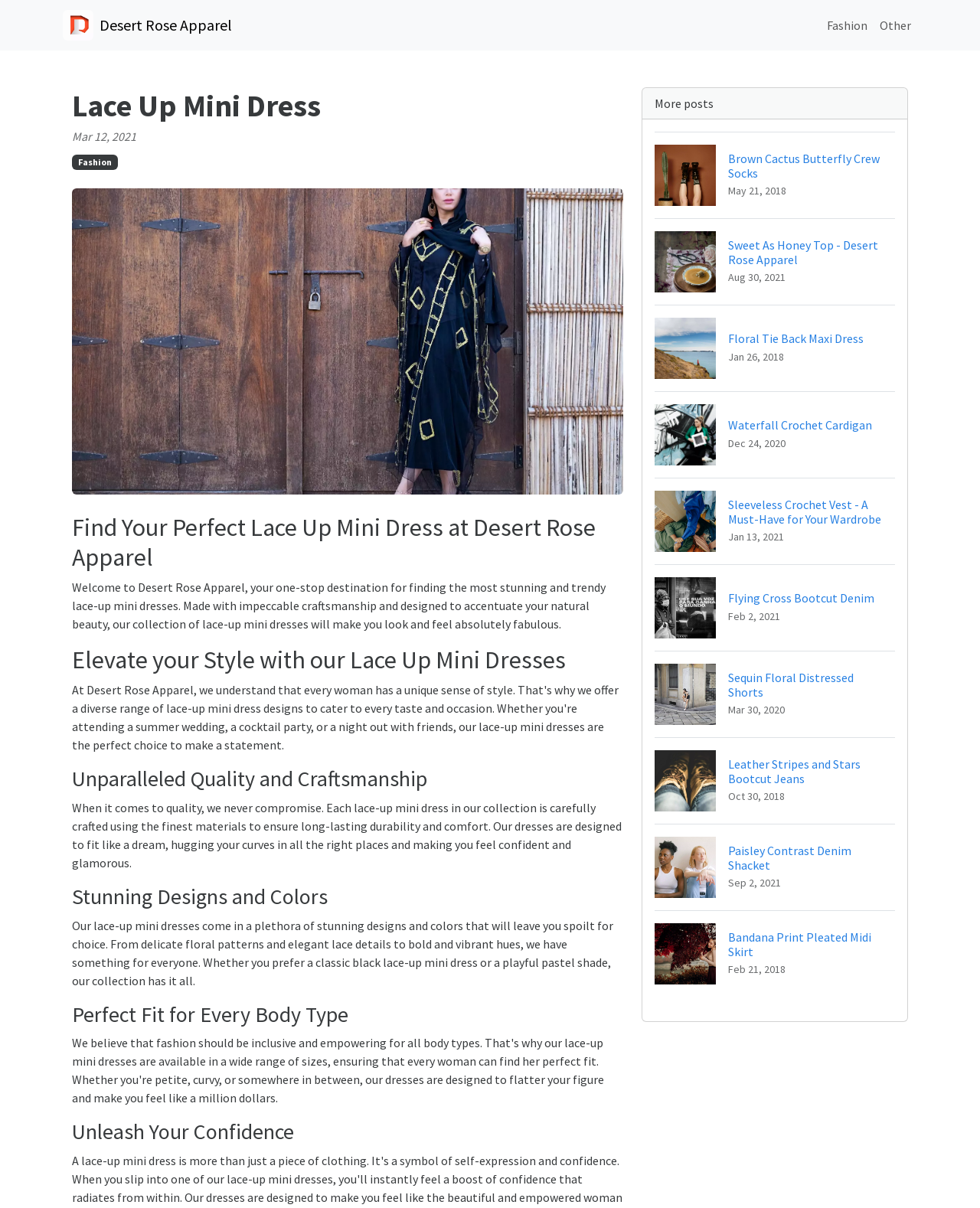Locate the bounding box coordinates of the element's region that should be clicked to carry out the following instruction: "Read more about the Lace Up Mini Dress". The coordinates need to be four float numbers between 0 and 1, i.e., [left, top, right, bottom].

[0.073, 0.425, 0.636, 0.473]